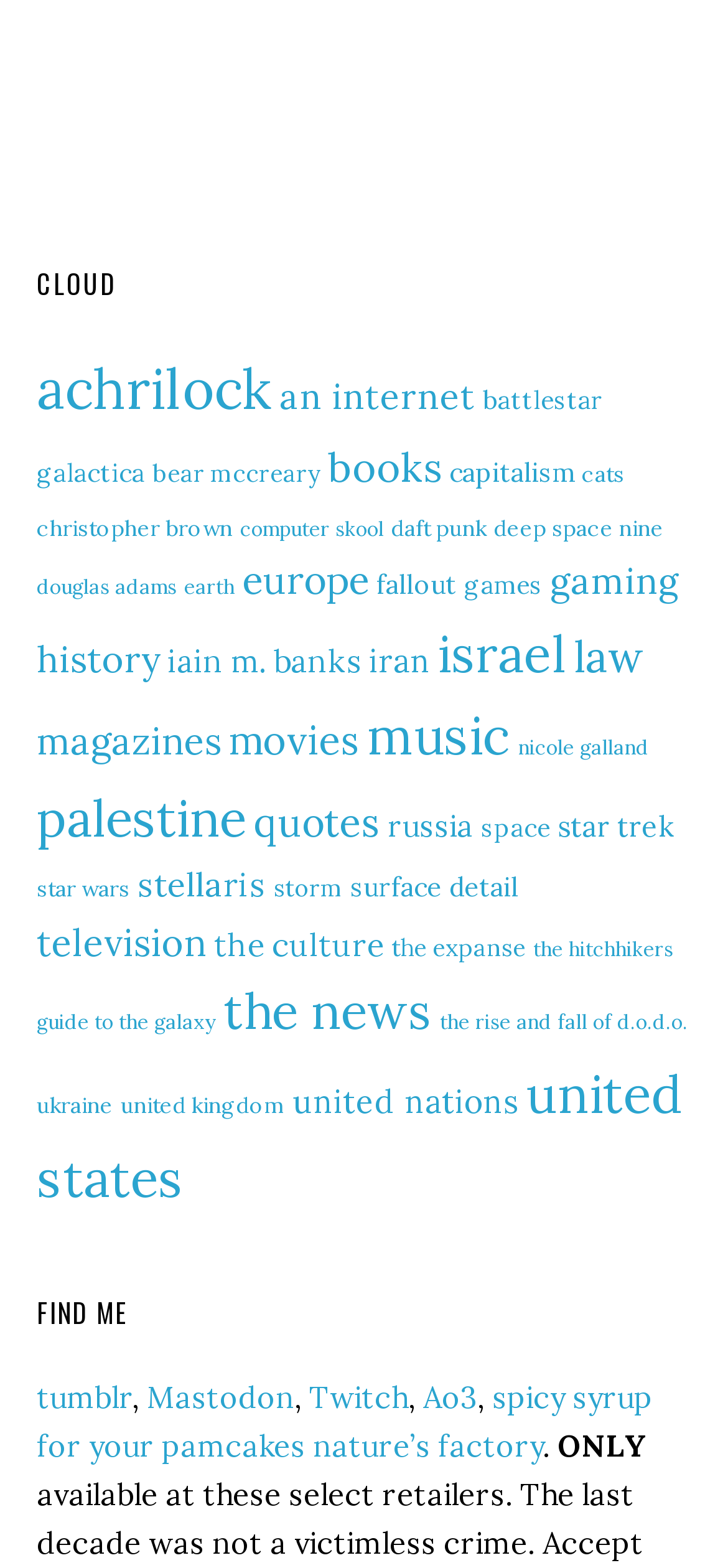Specify the bounding box coordinates (top-left x, top-left y, bottom-right x, bottom-right y) of the UI element in the screenshot that matches this description: iain m. banks

[0.229, 0.408, 0.496, 0.434]